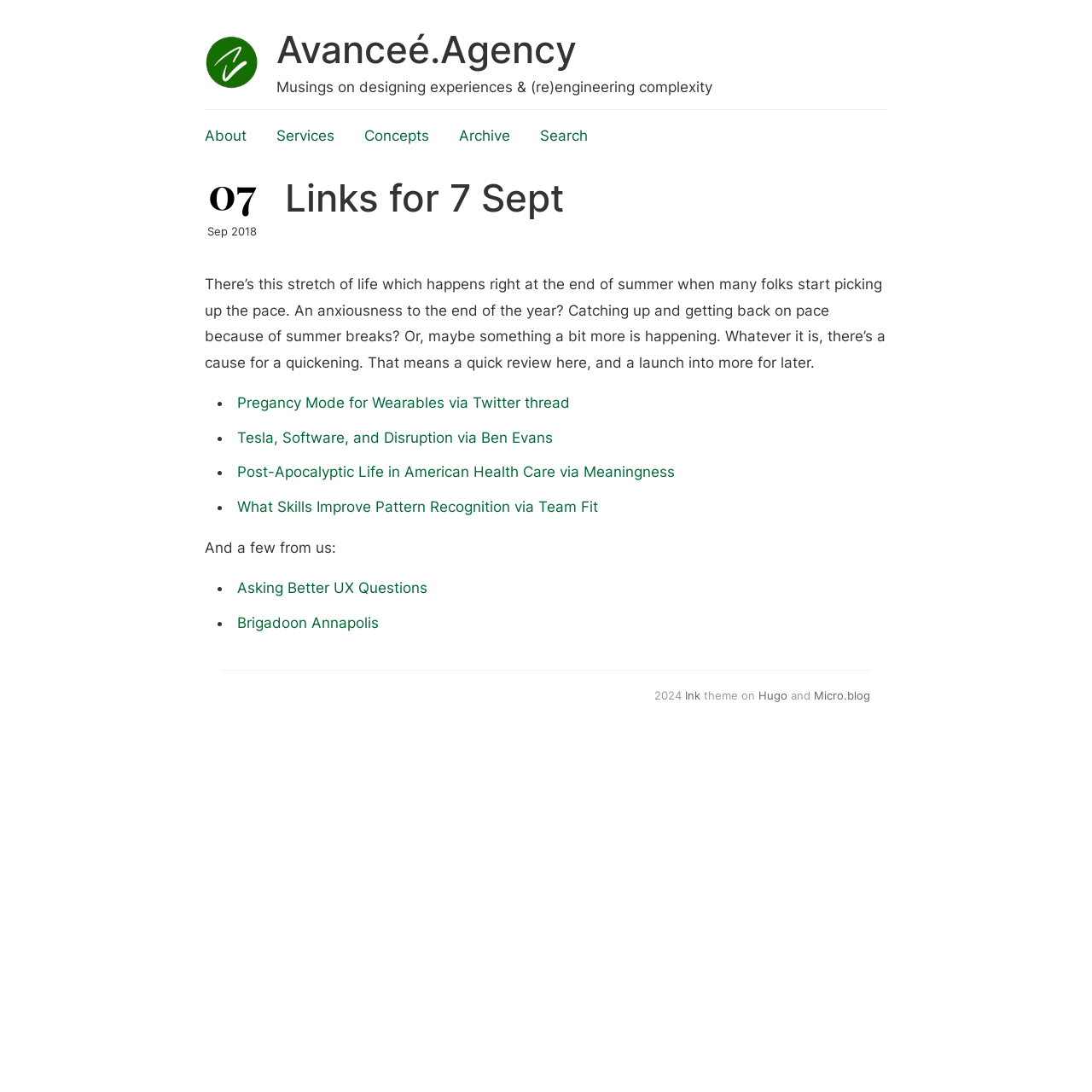Determine the bounding box coordinates of the target area to click to execute the following instruction: "read about Musings on designing experiences."

[0.253, 0.072, 0.652, 0.088]